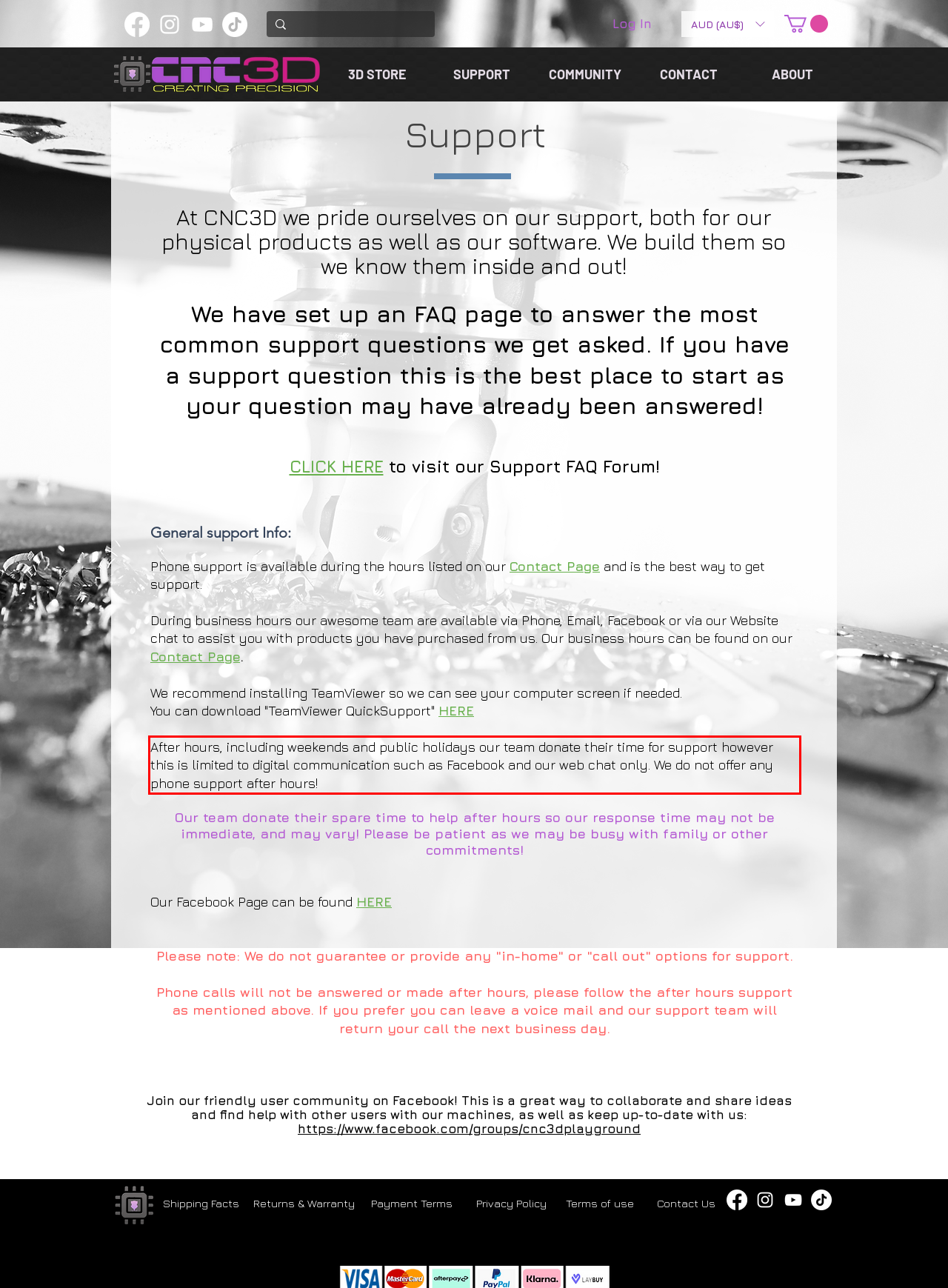Please analyze the provided webpage screenshot and perform OCR to extract the text content from the red rectangle bounding box.

After hours, including weekends and public holidays our team donate their time for support however this is limited to digital communication such as Facebook and our web chat only. We do not offer any phone support after hours!